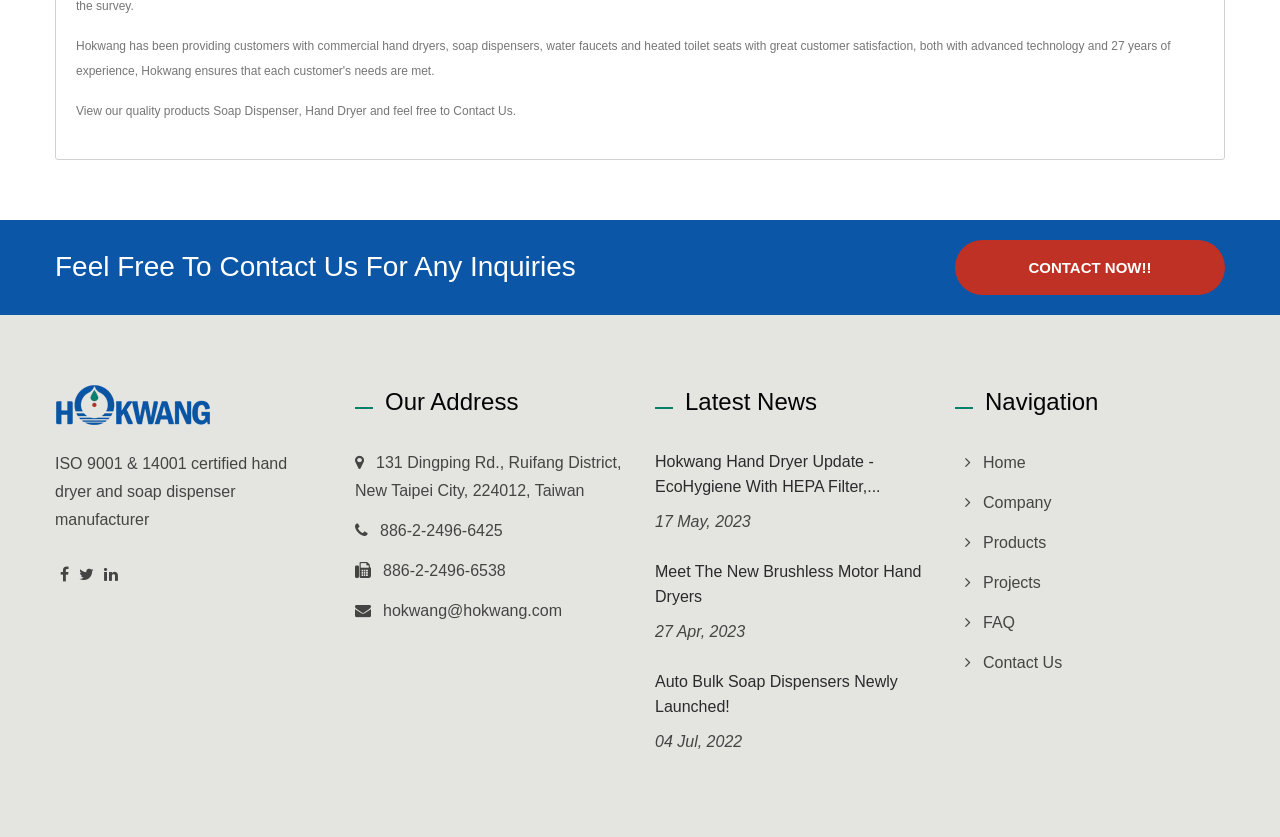Find the bounding box coordinates of the clickable element required to execute the following instruction: "Learn more about Hand Dryer products". Provide the coordinates as four float numbers between 0 and 1, i.e., [left, top, right, bottom].

[0.238, 0.119, 0.286, 0.149]